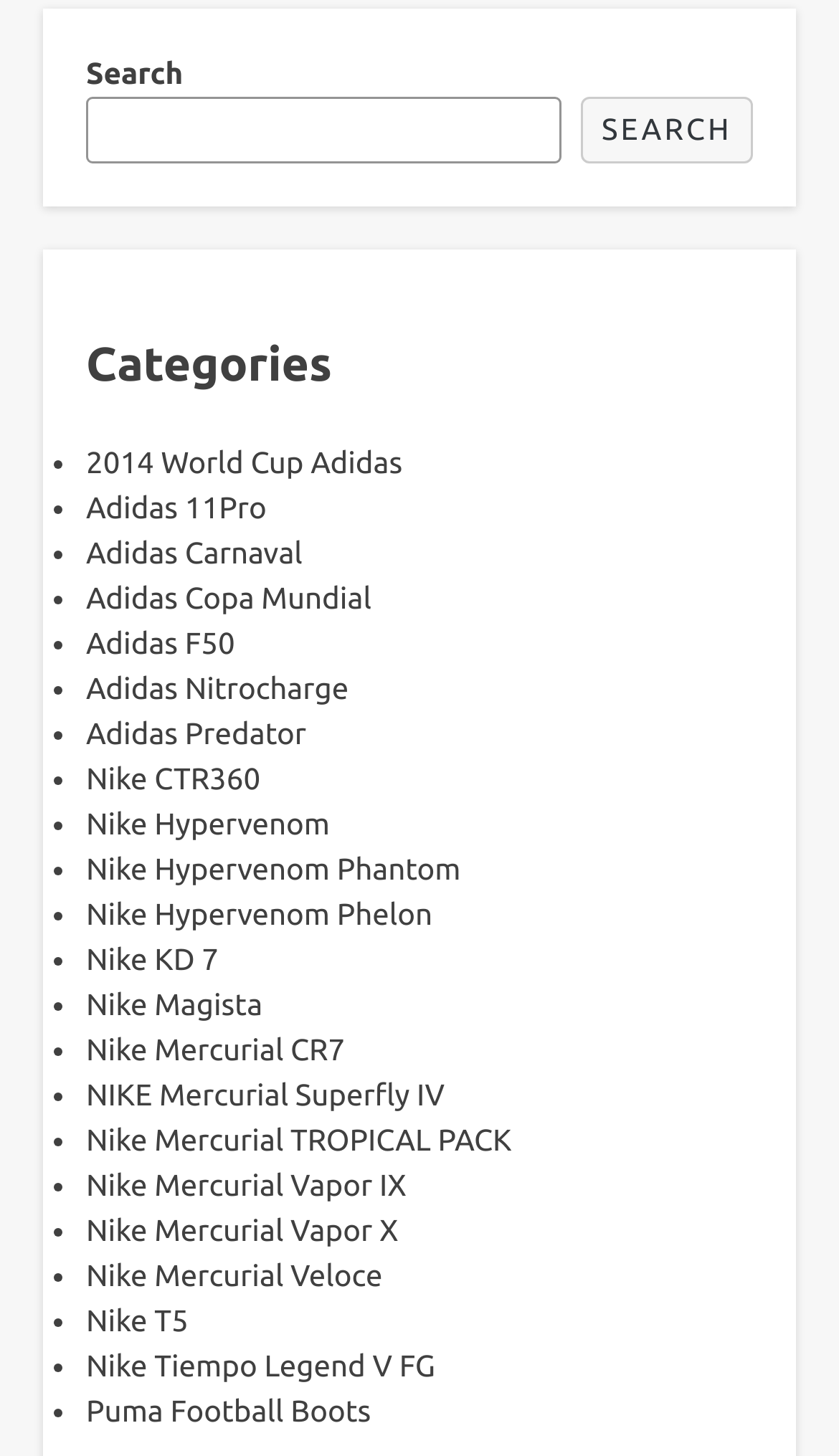Consider the image and give a detailed and elaborate answer to the question: 
What is the first product listed?

I looked at the list of links under the 'Categories' heading and found that the first link is '2014 World Cup Adidas', which is the first product listed.